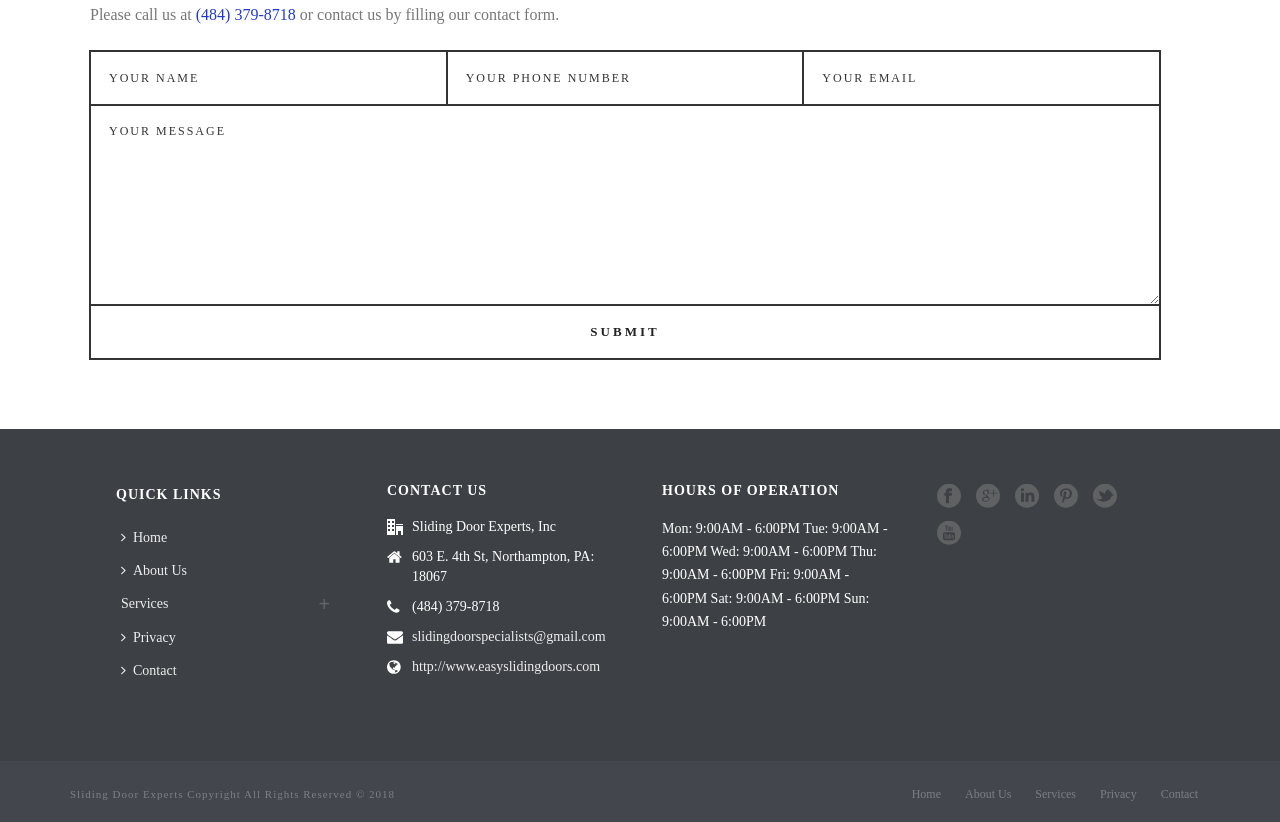Show the bounding box coordinates for the element that needs to be clicked to execute the following instruction: "Read about Liturgy for Virgin Mary feast day". Provide the coordinates in the form of four float numbers between 0 and 1, i.e., [left, top, right, bottom].

None